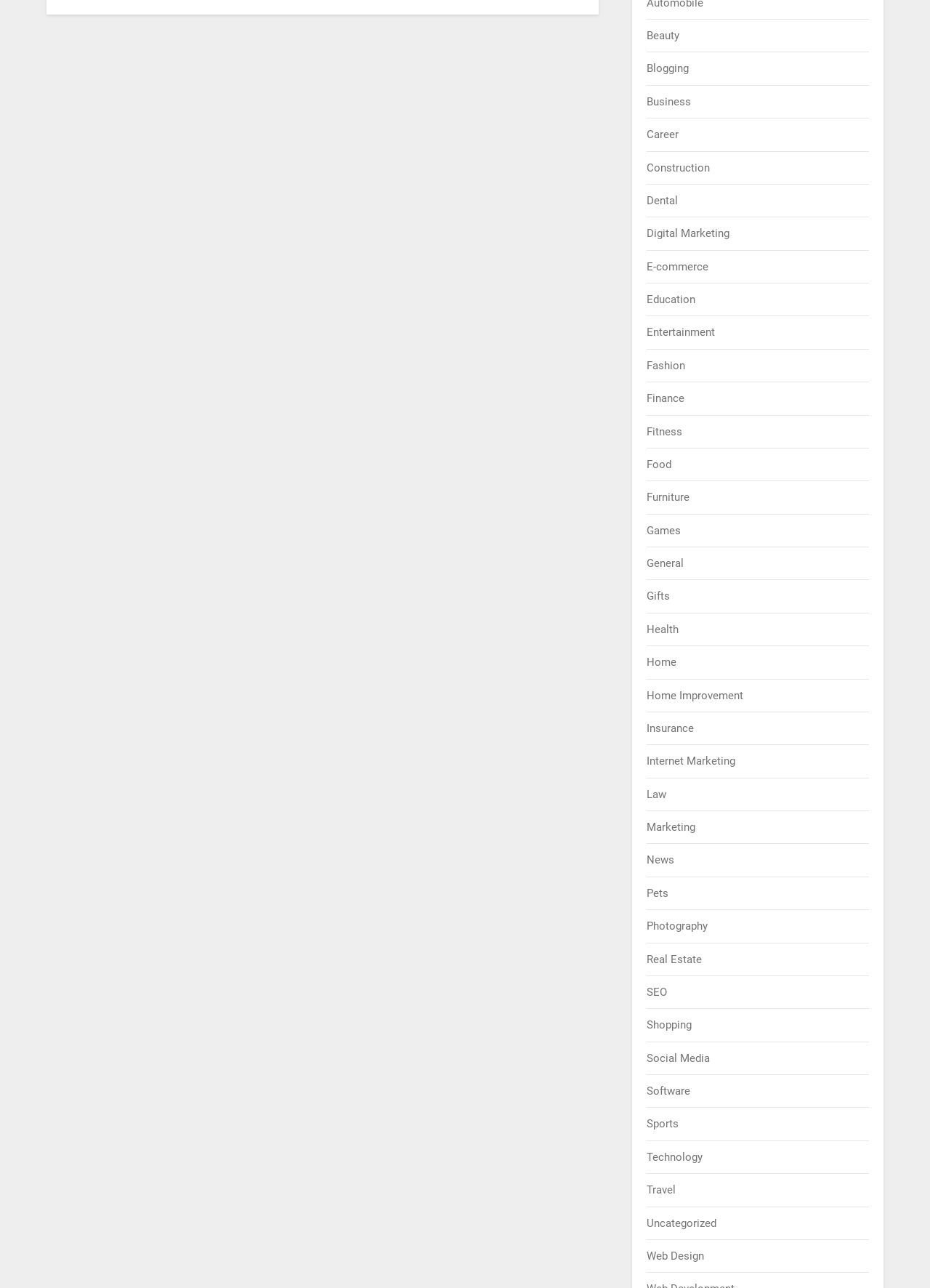Please answer the following question using a single word or phrase: 
What category is related to taking photos?

Photography